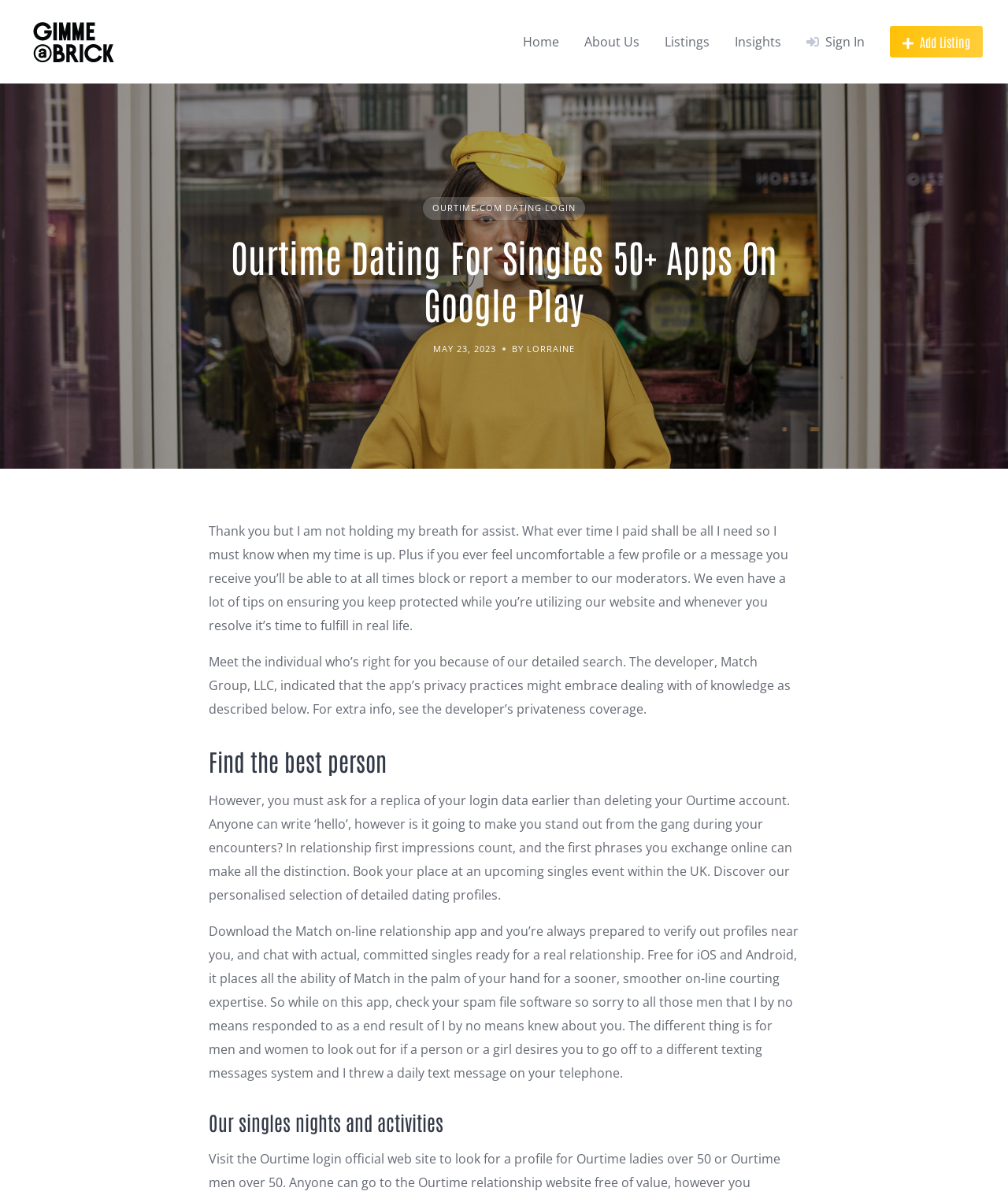Bounding box coordinates must be specified in the format (top-left x, top-left y, bottom-right x, bottom-right y). All values should be floating point numbers between 0 and 1. What are the bounding box coordinates of the UI element described as: Home

[0.519, 0.027, 0.555, 0.043]